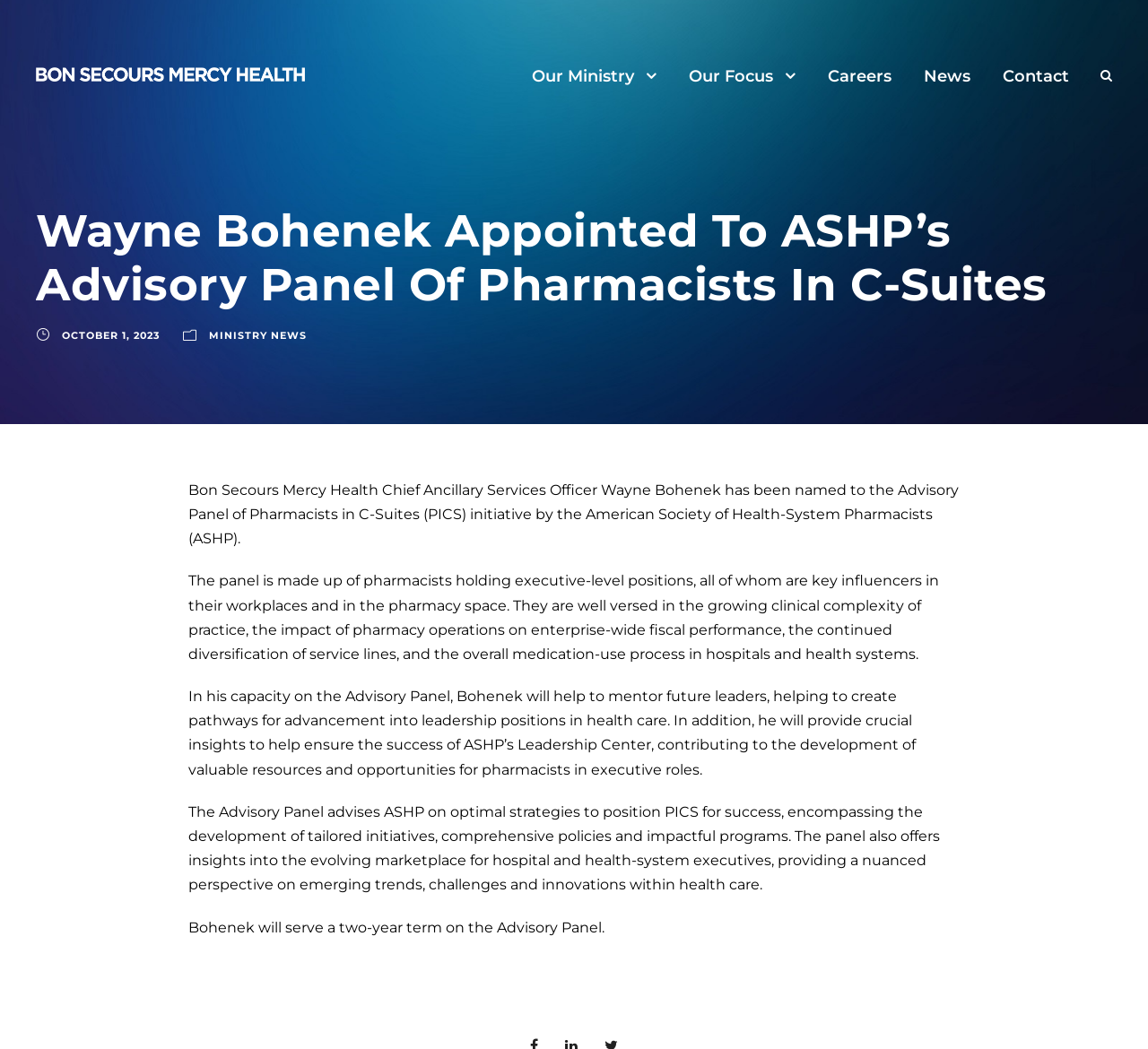Please locate the bounding box coordinates of the region I need to click to follow this instruction: "Read the news from OCTOBER 1, 2023".

[0.054, 0.313, 0.14, 0.325]